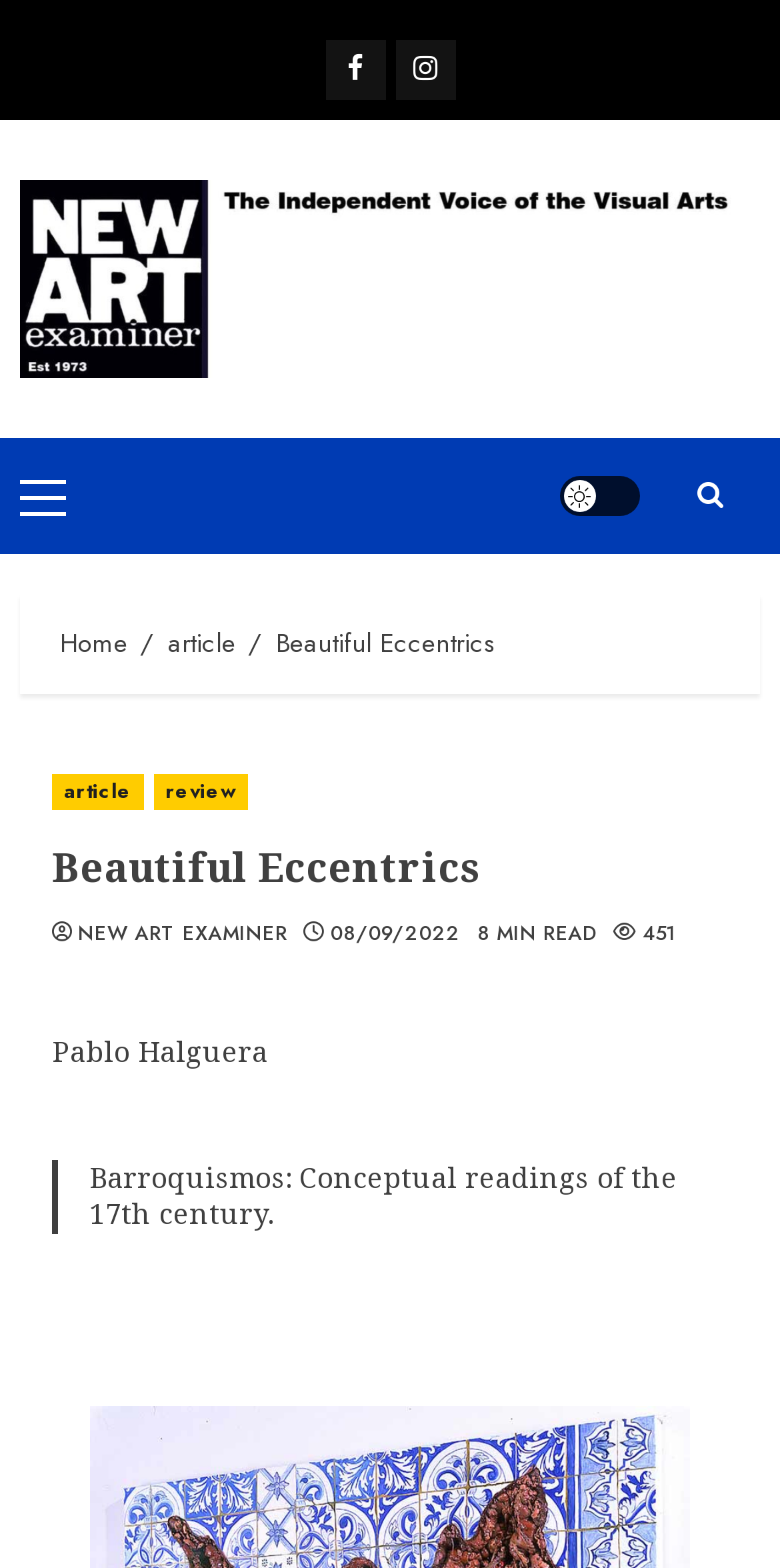What is the conceptual reading of the 17th century?
Refer to the image and provide a detailed answer to the question.

I found the conceptual reading by examining the blockquote element, which contains a static text element that says 'Barroquismos: Conceptual readings of the 17th century.'.